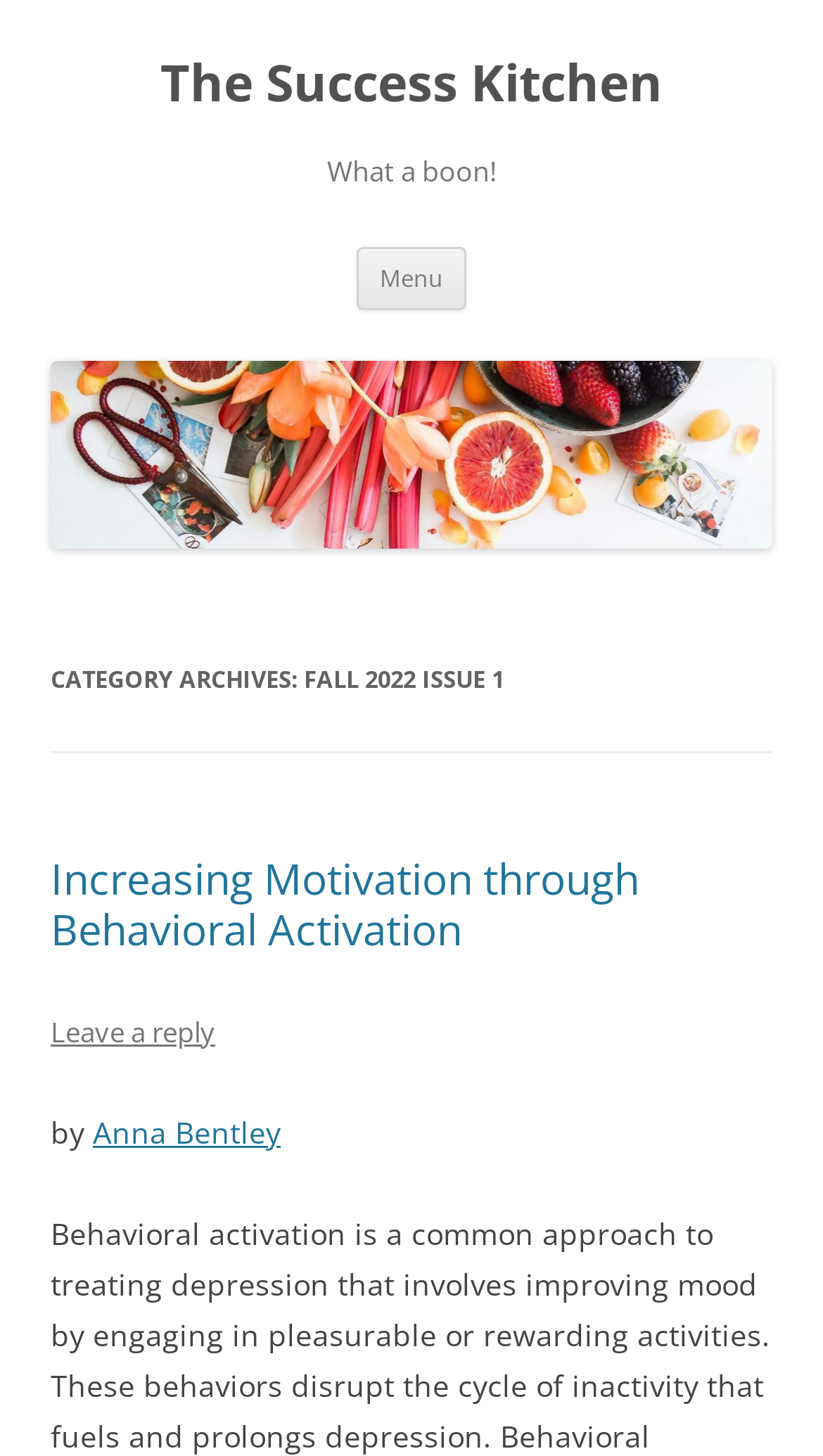Who wrote the article 'Increasing Motivation through Behavioral Activation'?
Look at the image and answer the question with a single word or phrase.

Anna Bentley